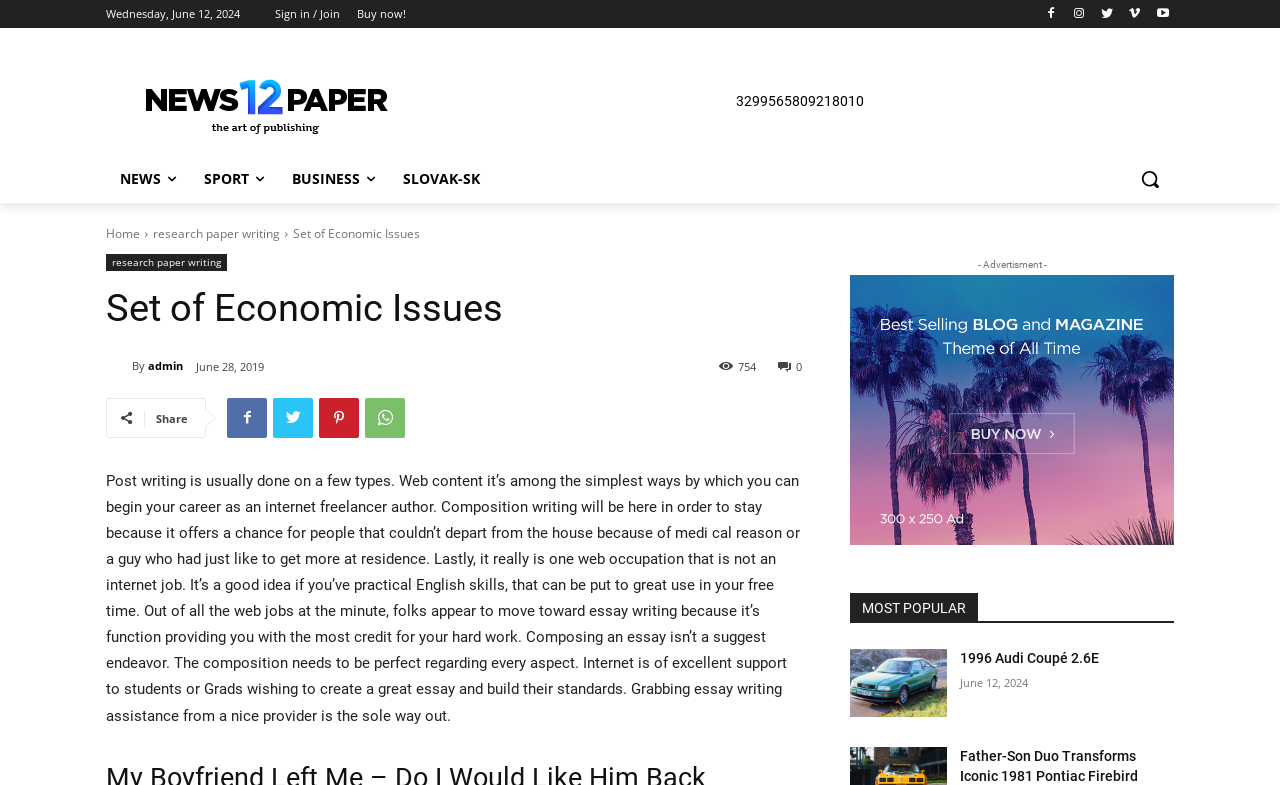Highlight the bounding box coordinates of the element that should be clicked to carry out the following instruction: "Sign in or join the website". The coordinates must be given as four float numbers ranging from 0 to 1, i.e., [left, top, right, bottom].

[0.215, 0.0, 0.266, 0.036]